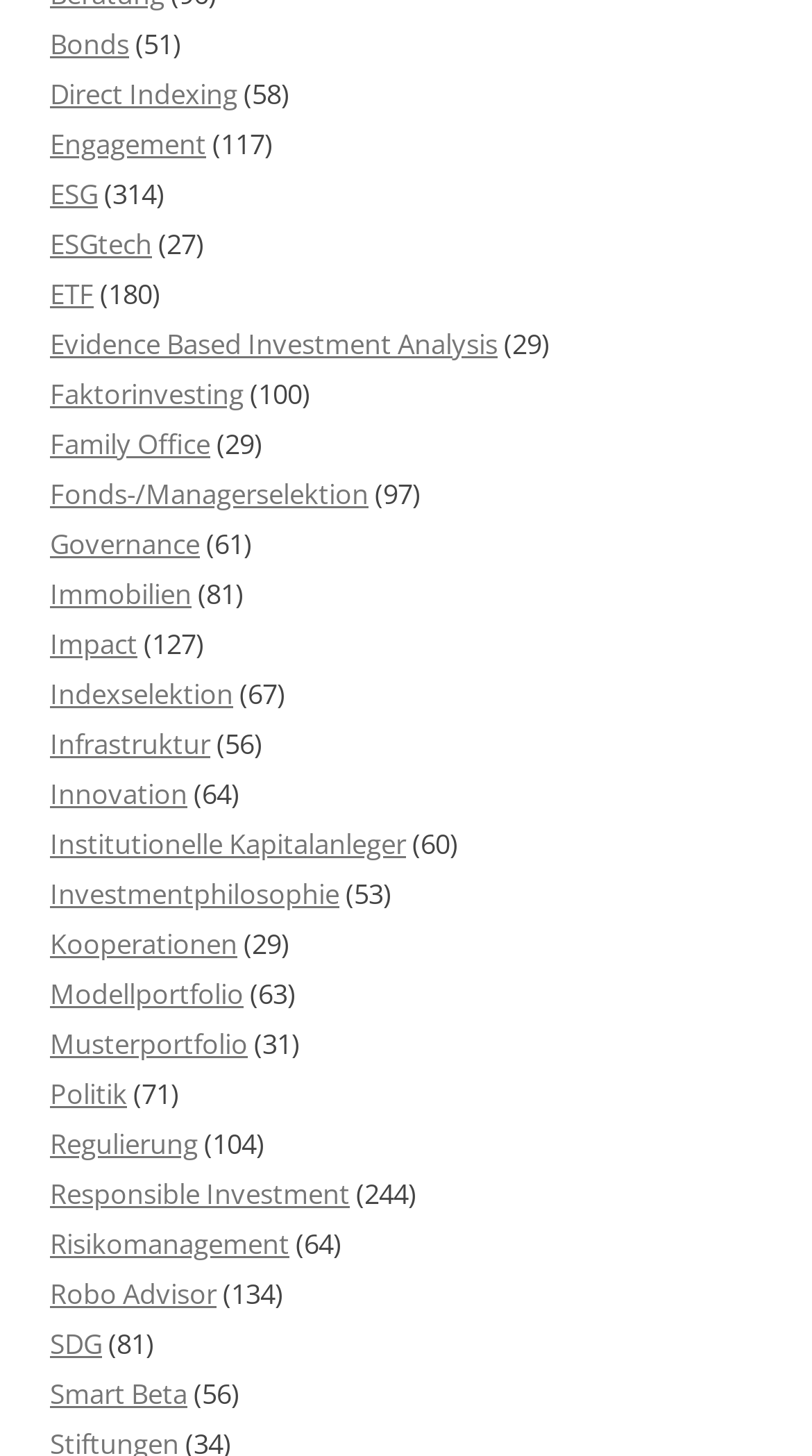Specify the bounding box coordinates of the area to click in order to follow the given instruction: "Explore ESG."

[0.062, 0.12, 0.121, 0.146]